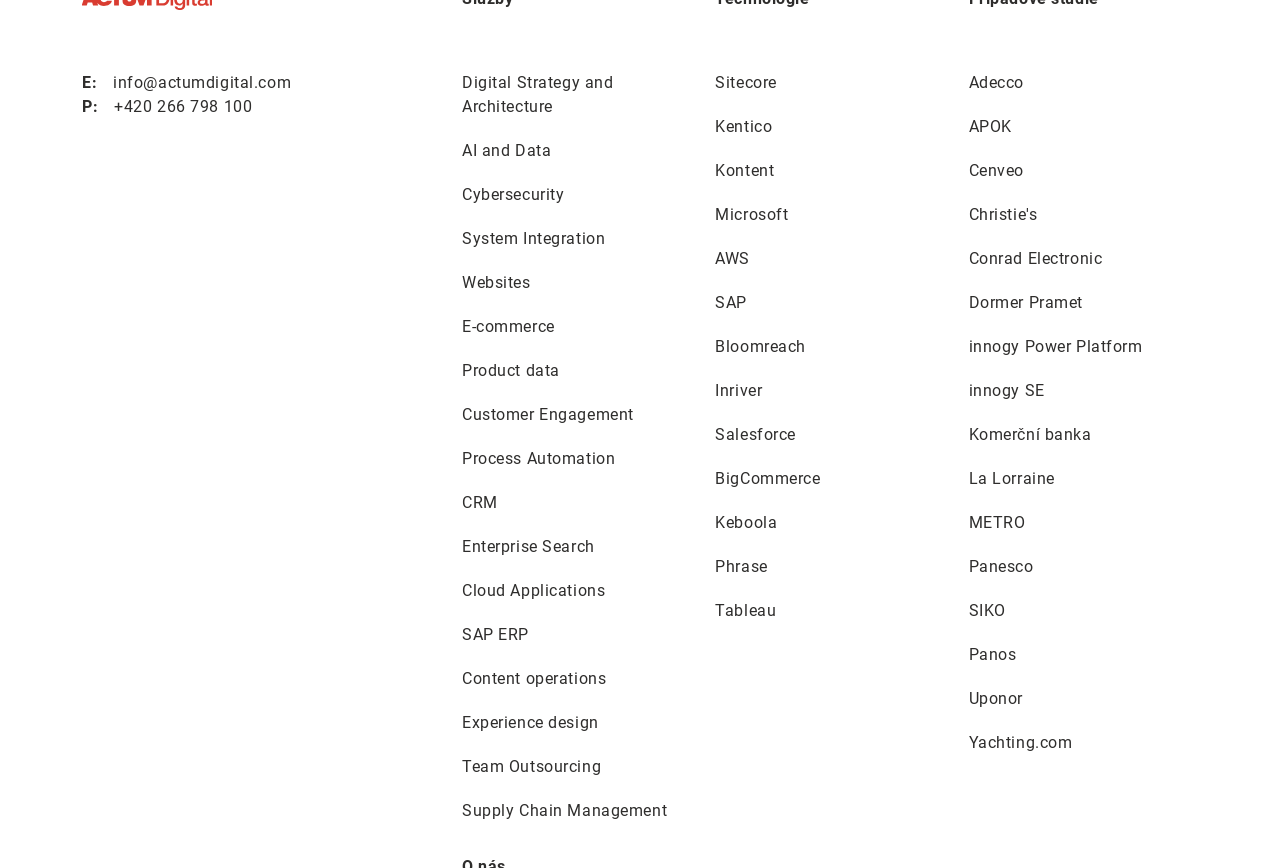What technology platforms does the company work with?
Answer the question with a single word or phrase derived from the image.

Sitecore, Kentico, Kontent, etc.